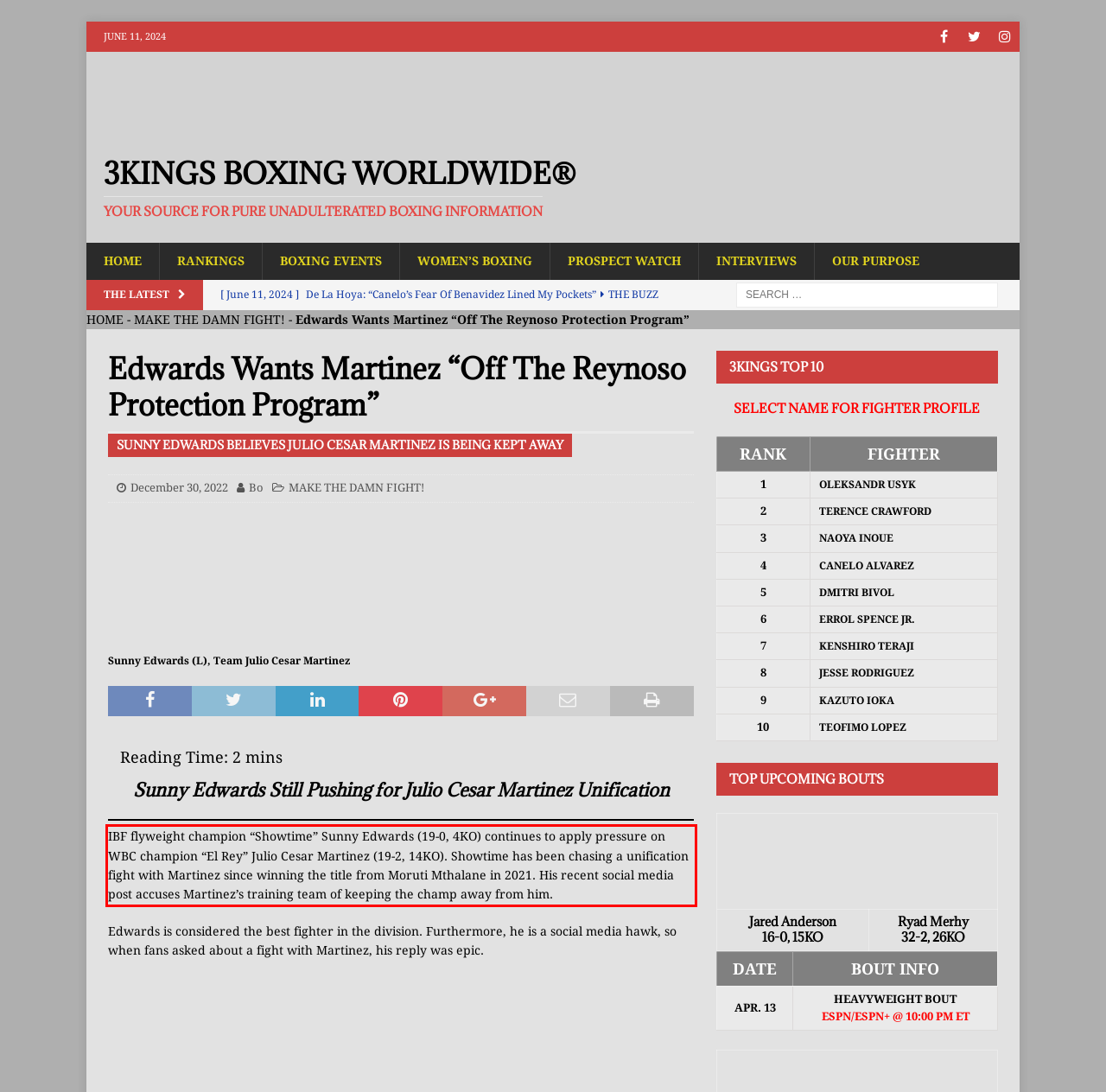The screenshot provided shows a webpage with a red bounding box. Apply OCR to the text within this red bounding box and provide the extracted content.

IBF flyweight champion “Showtime” Sunny Edwards (19-0, 4KO) continues to apply pressure on WBC champion “El Rey” Julio Cesar Martinez (19-2, 14KO). Showtime has been chasing a unification fight with Martinez since winning the title from Moruti Mthalane in 2021. His recent social media post accuses Martinez’s training team of keeping the champ away from him.